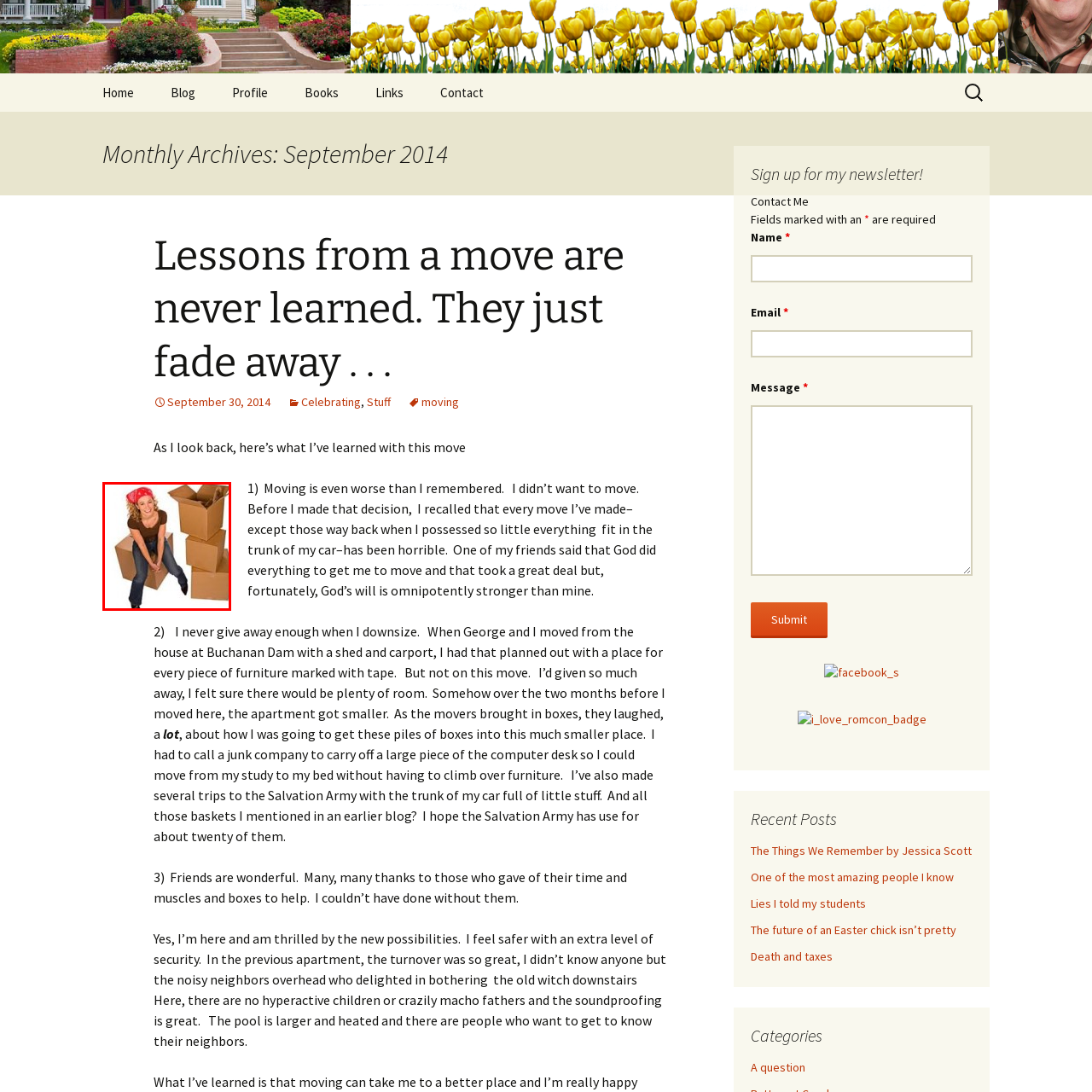What type of pants is the woman wearing?
Review the image marked by the red bounding box and deliver a detailed response to the question.

The woman's lower body is visible in the image, and it is clear that she is wearing blue jeans, which are a casual and comfortable type of pants, fitting for the informal setting of a move.